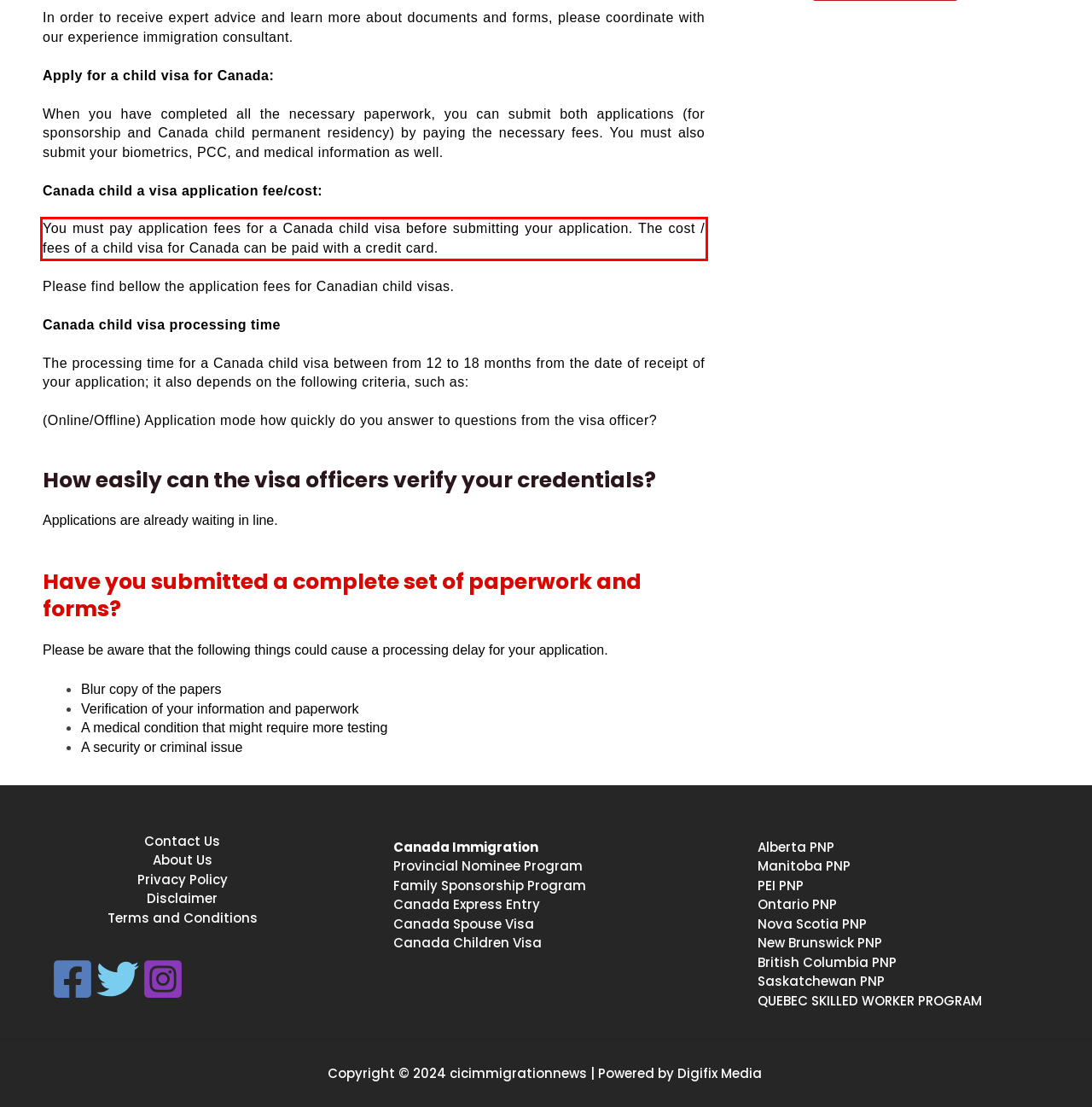Please recognize and transcribe the text located inside the red bounding box in the webpage image.

You must pay application fees for a Canada child visa before submitting your application. The cost / fees of a child visa for Canada can be paid with a credit card.